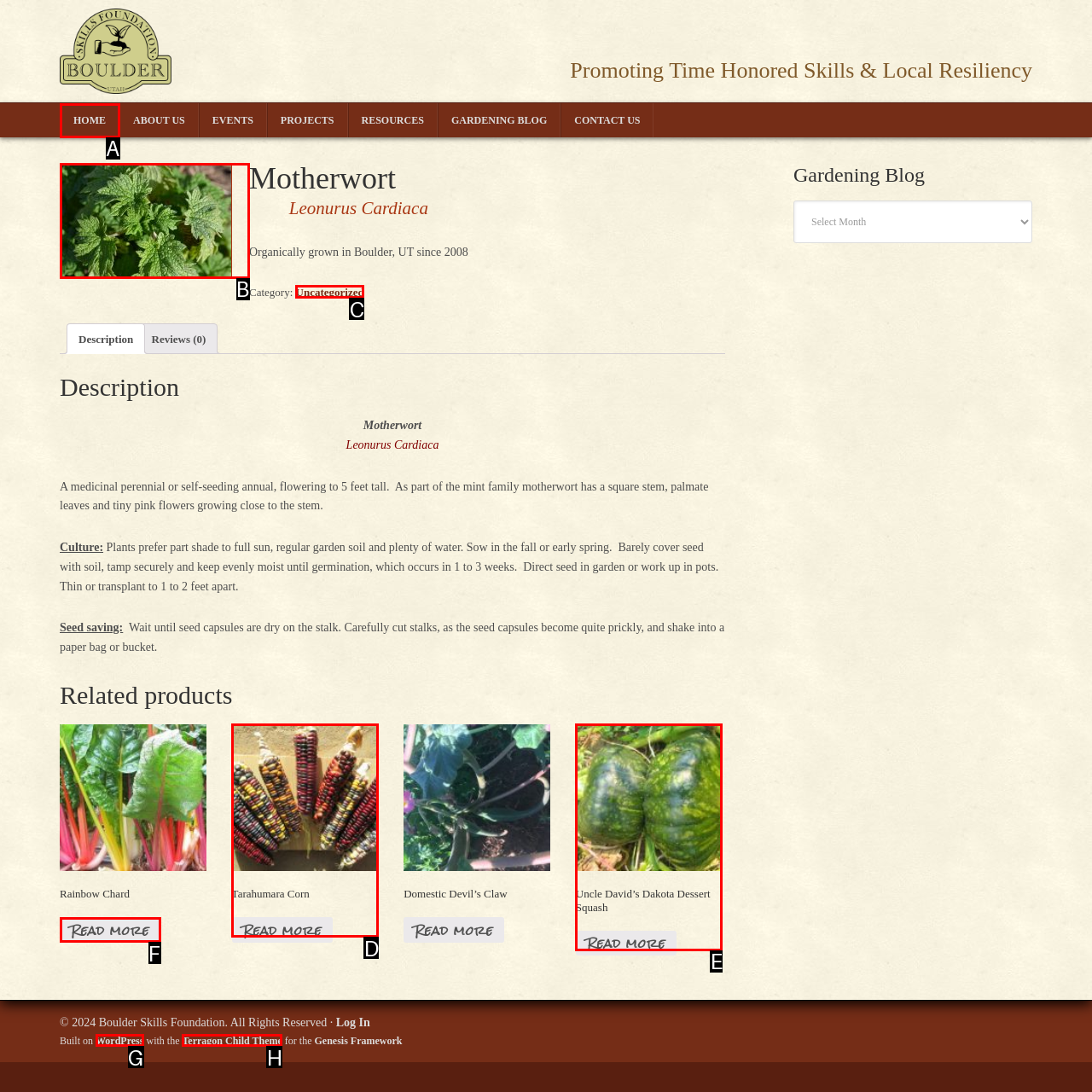Point out the UI element to be clicked for this instruction: Read more about 'Rainbow Chard'. Provide the answer as the letter of the chosen element.

F